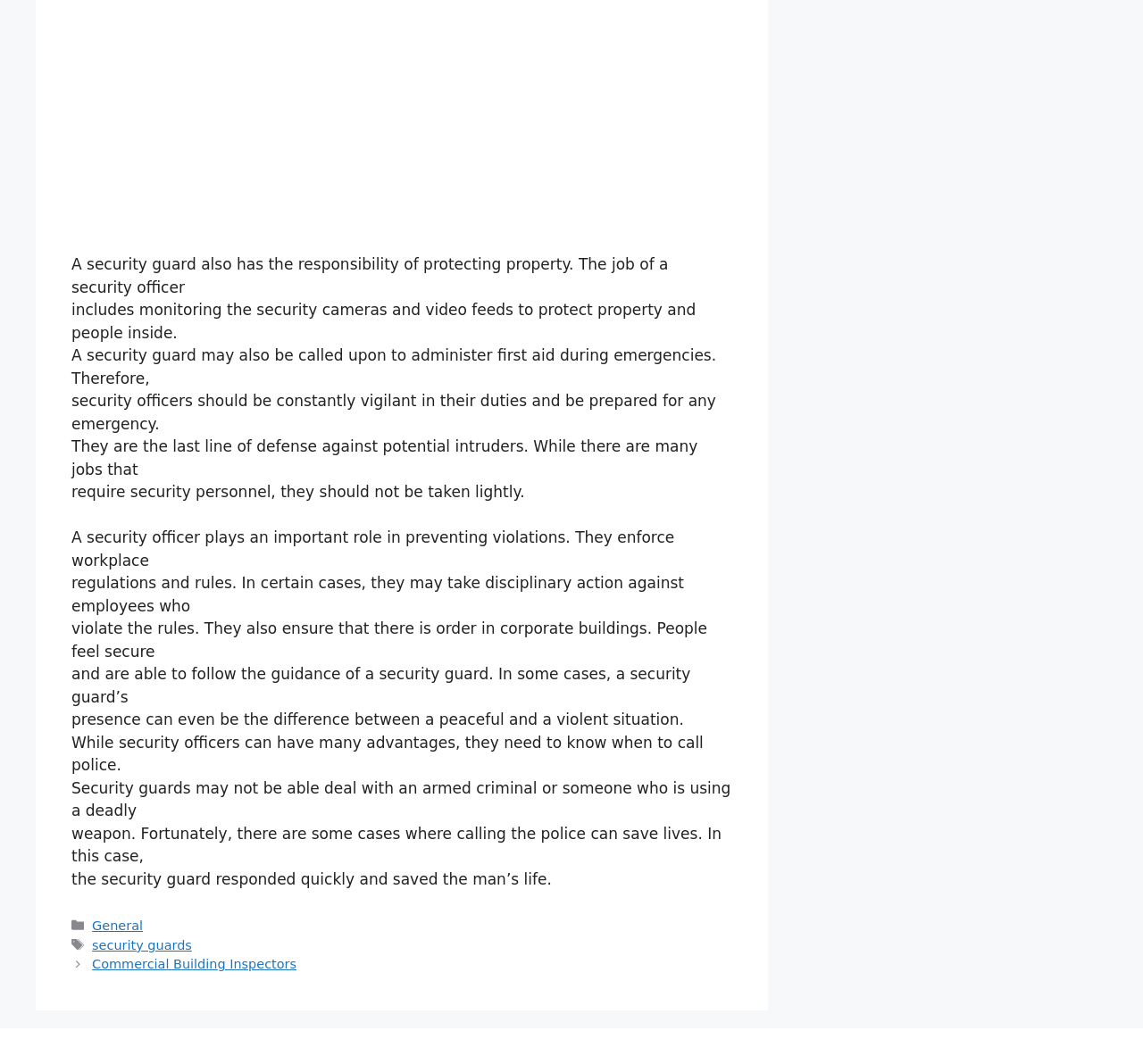Provide the bounding box coordinates of the UI element this sentence describes: "security guards".

[0.081, 0.882, 0.168, 0.895]